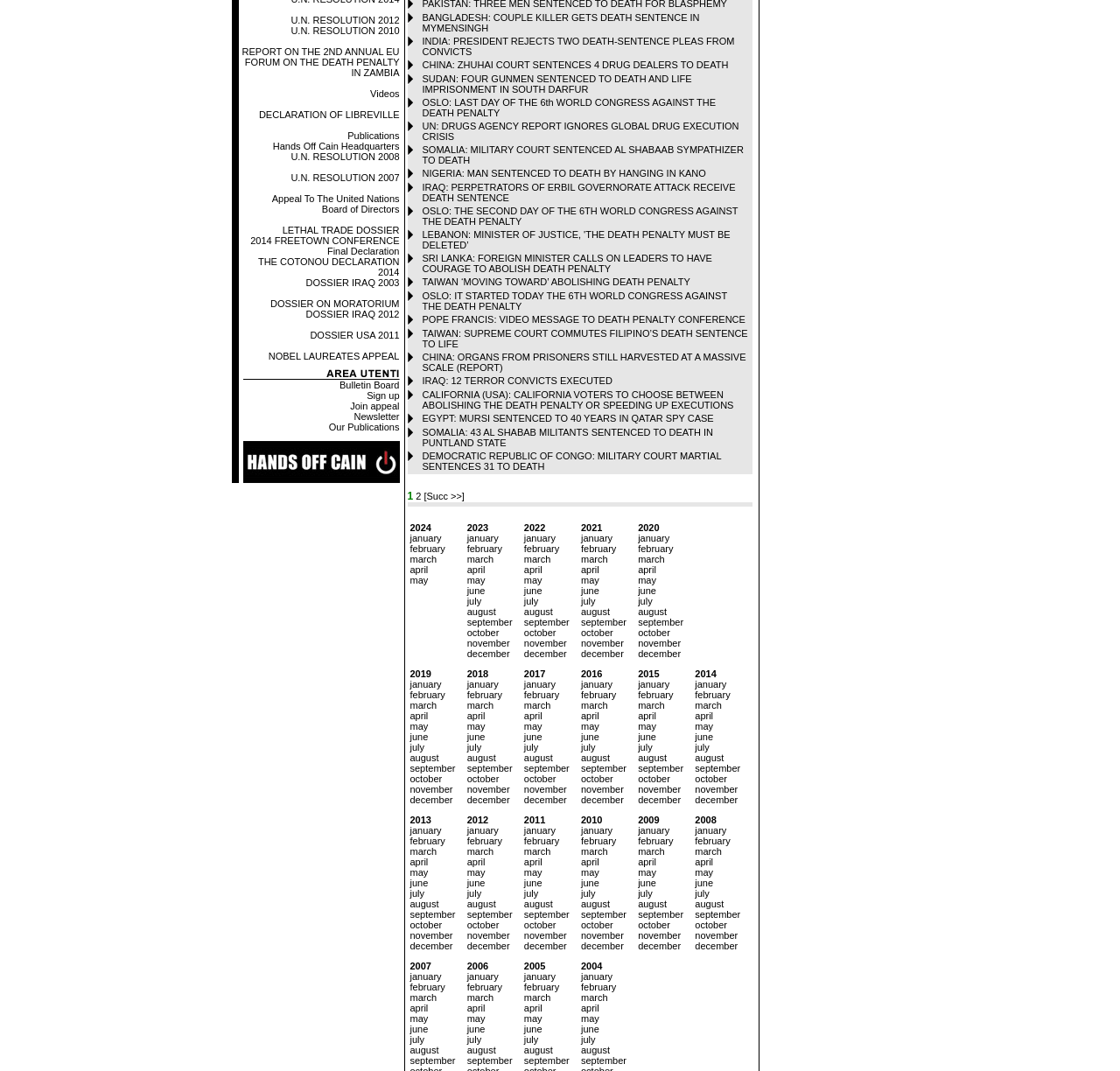Refer to the element description 2014 FREETOWN CONFERENCE Final Declaration and identify the corresponding bounding box in the screenshot. Format the coordinates as (top-left x, top-left y, bottom-right x, bottom-right y) with values in the range of 0 to 1.

[0.224, 0.22, 0.357, 0.239]